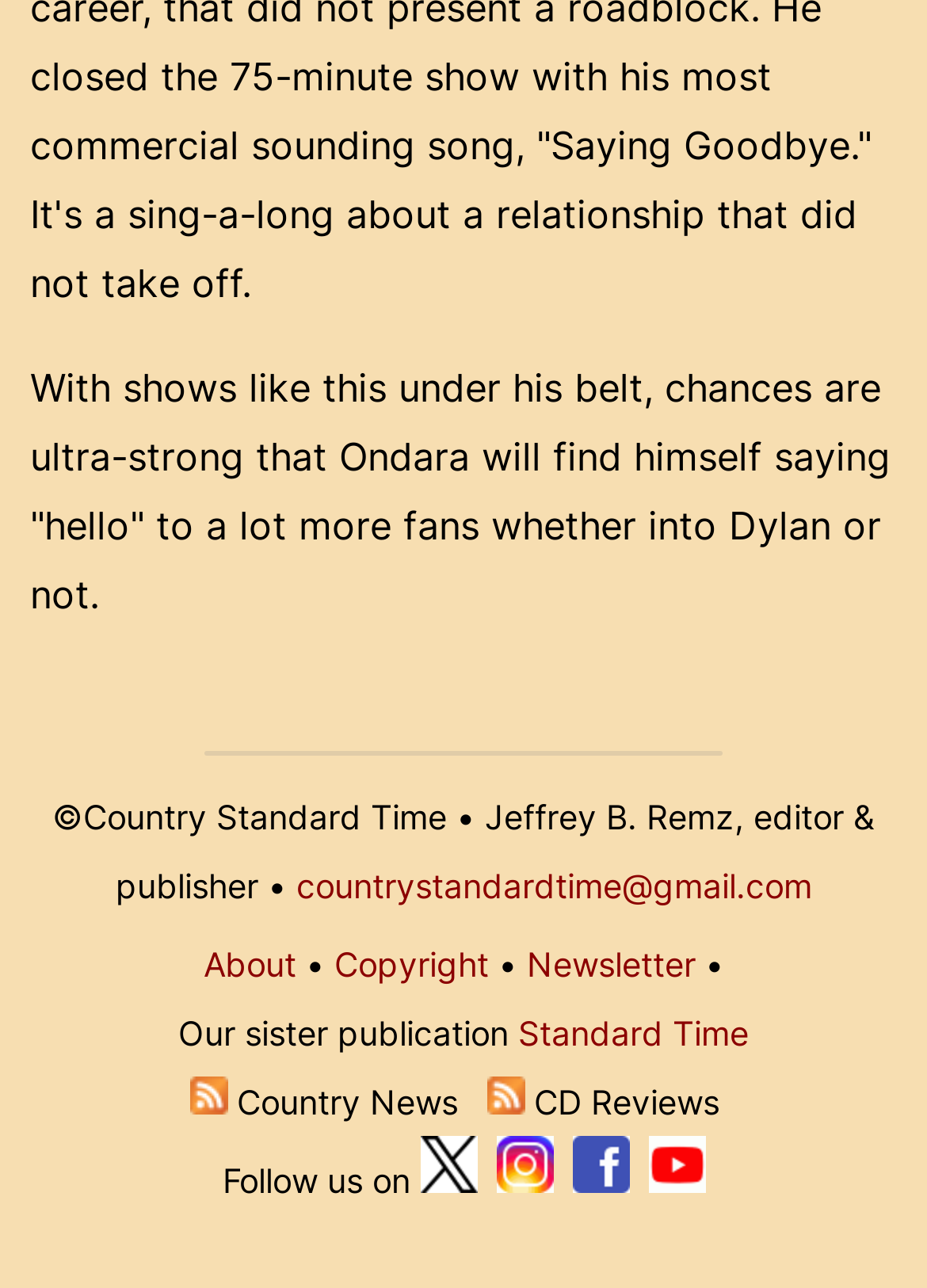Look at the image and write a detailed answer to the question: 
What is the email address to contact the publication?

The email address can be found at the bottom of the webpage, where it says 'countrystandardtime@gmail.com'.